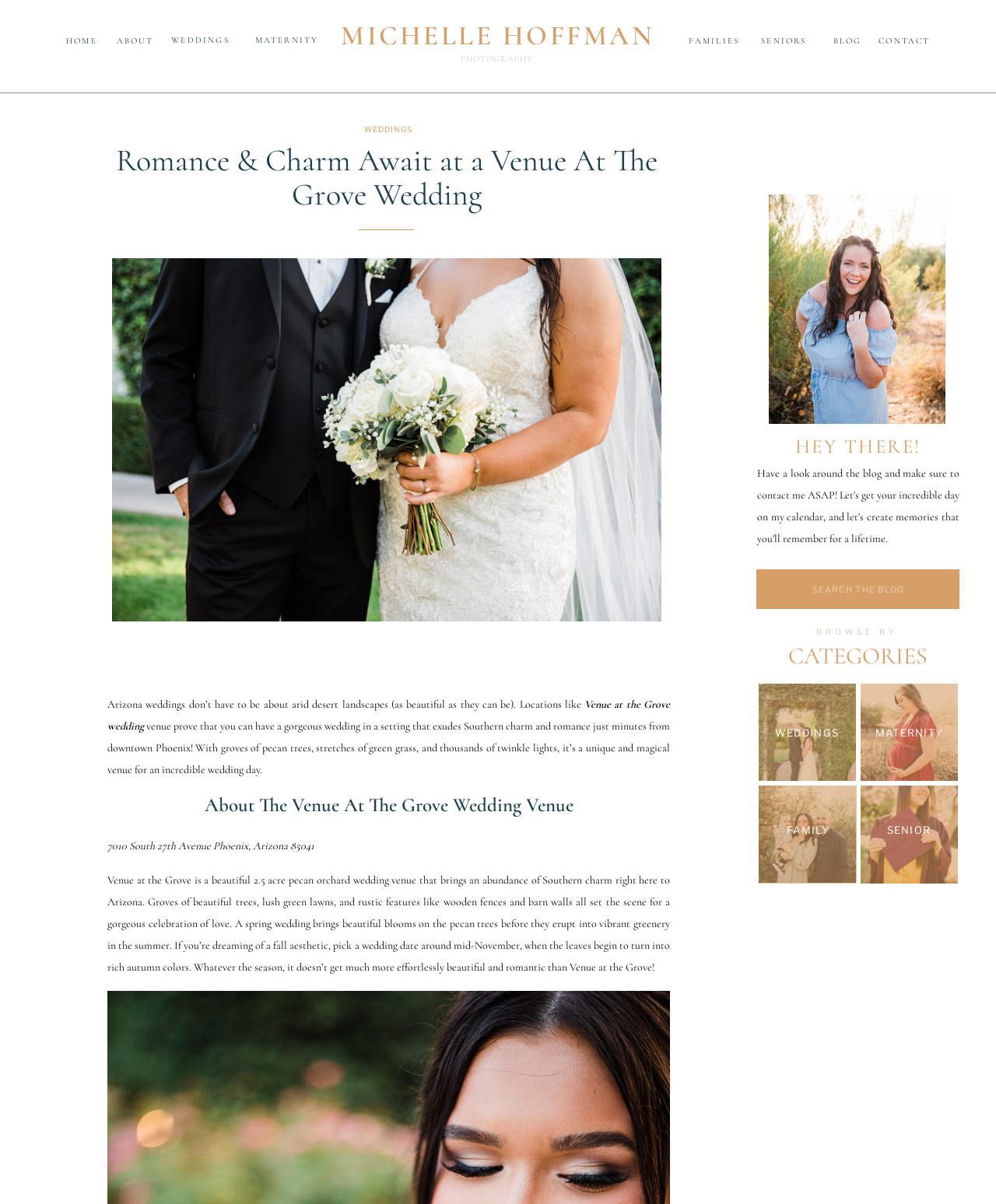Please provide the bounding box coordinate of the region that matches the element description: À propos. Coordinates should be in the format (top-left x, top-left y, bottom-right x, bottom-right y) and all values should be between 0 and 1.

None